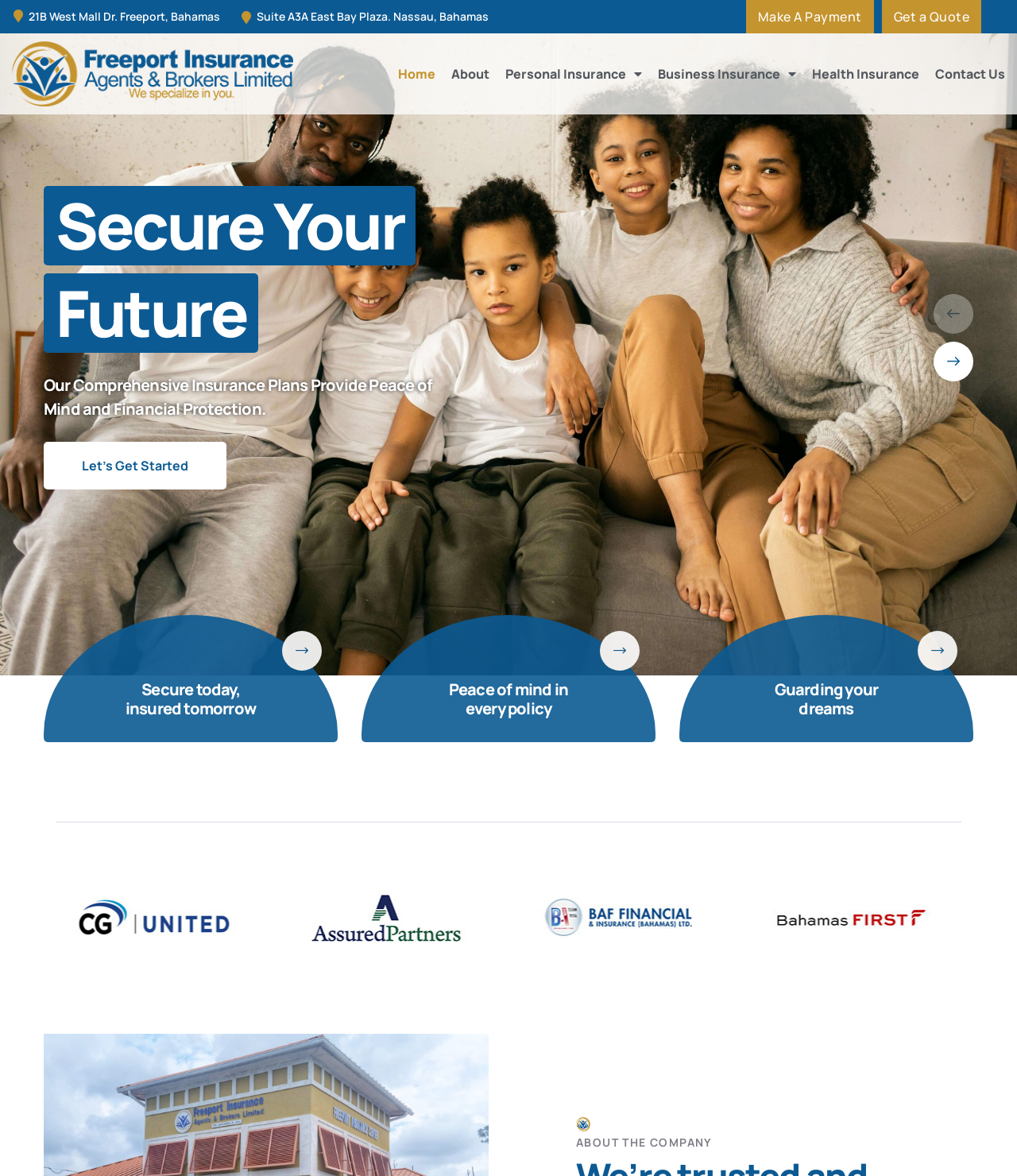Identify the bounding box coordinates for the element you need to click to achieve the following task: "Get a quote". Provide the bounding box coordinates as four float numbers between 0 and 1, in the form [left, top, right, bottom].

[0.879, 0.005, 0.953, 0.023]